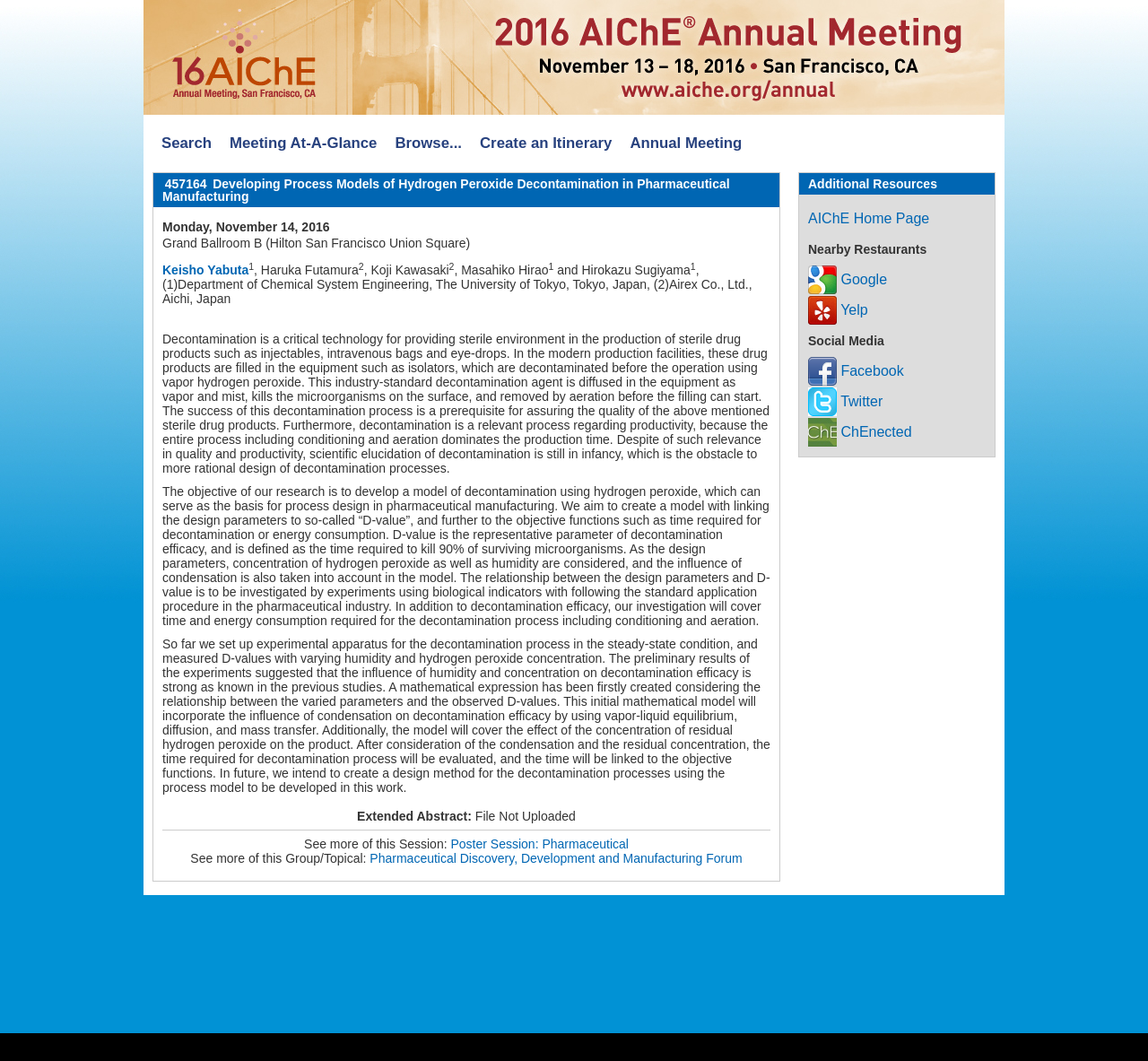Please provide the bounding box coordinate of the region that matches the element description: Meeting At-A-Glance. Coordinates should be in the format (top-left x, top-left y, bottom-right x, bottom-right y) and all values should be between 0 and 1.

[0.192, 0.121, 0.336, 0.149]